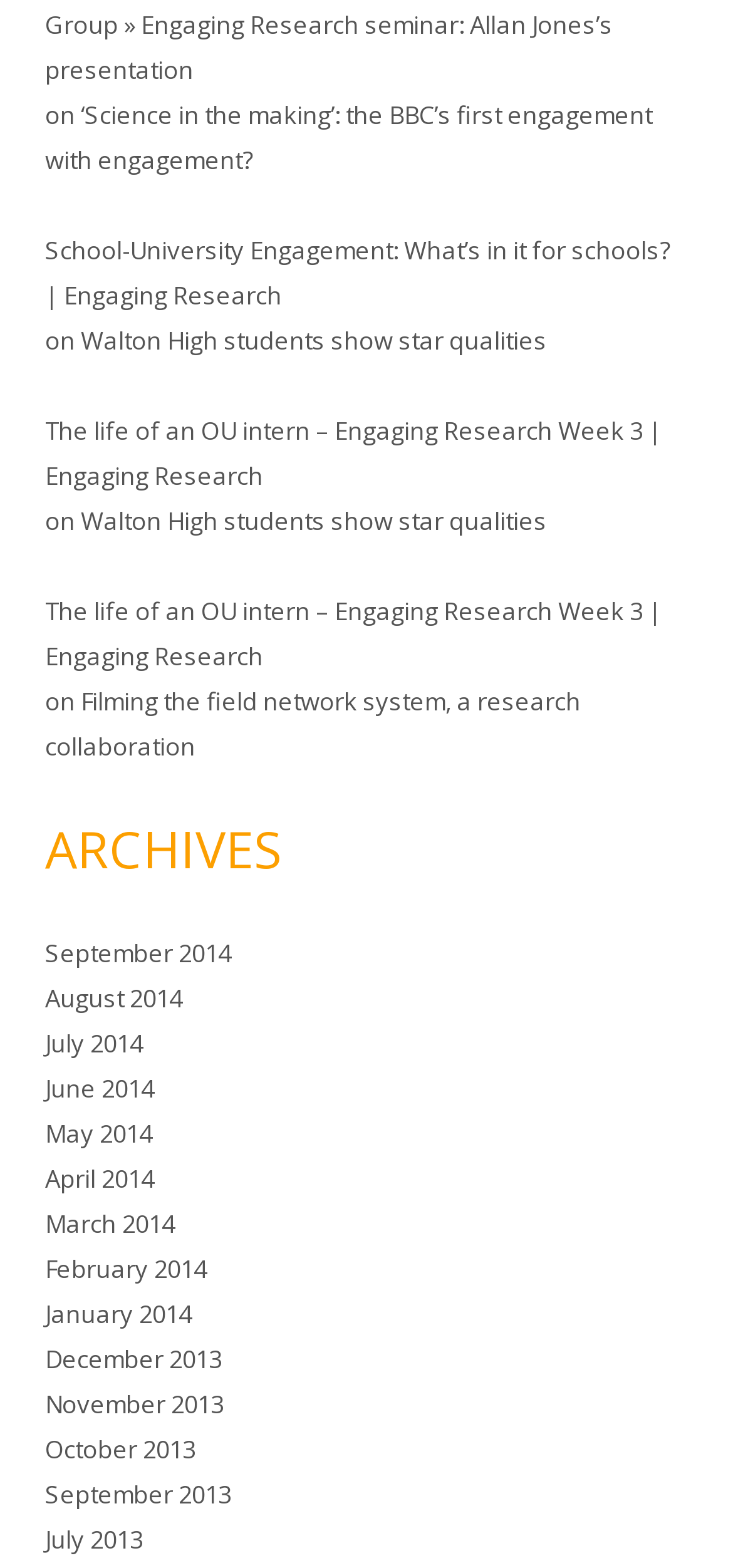Please provide the bounding box coordinates for the UI element as described: "July 2013". The coordinates must be four floats between 0 and 1, represented as [left, top, right, bottom].

[0.062, 0.97, 0.195, 0.992]